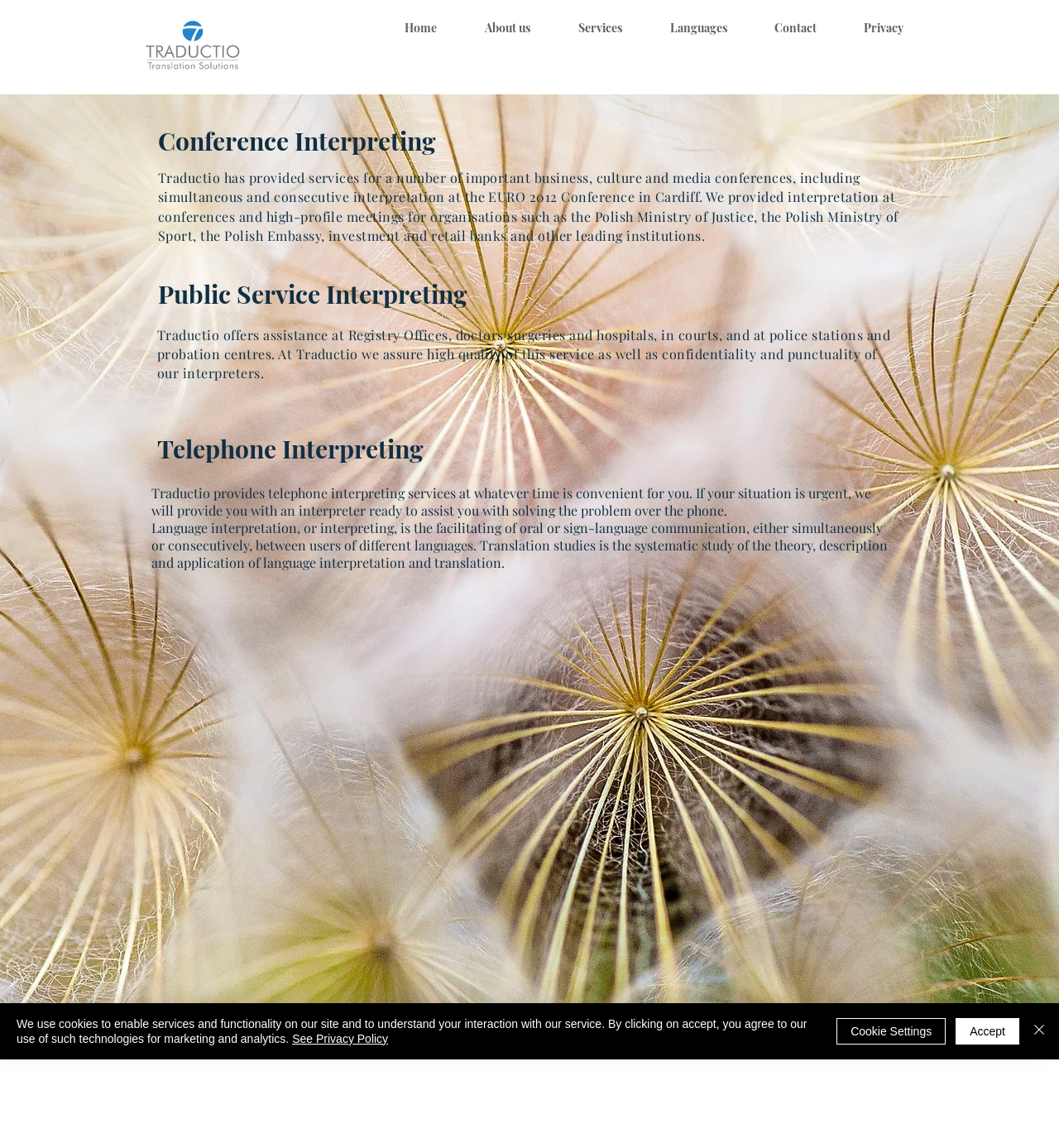Find the bounding box coordinates of the clickable region needed to perform the following instruction: "Click the About us link". The coordinates should be provided as four float numbers between 0 and 1, i.e., [left, top, right, bottom].

[0.435, 0.014, 0.523, 0.034]